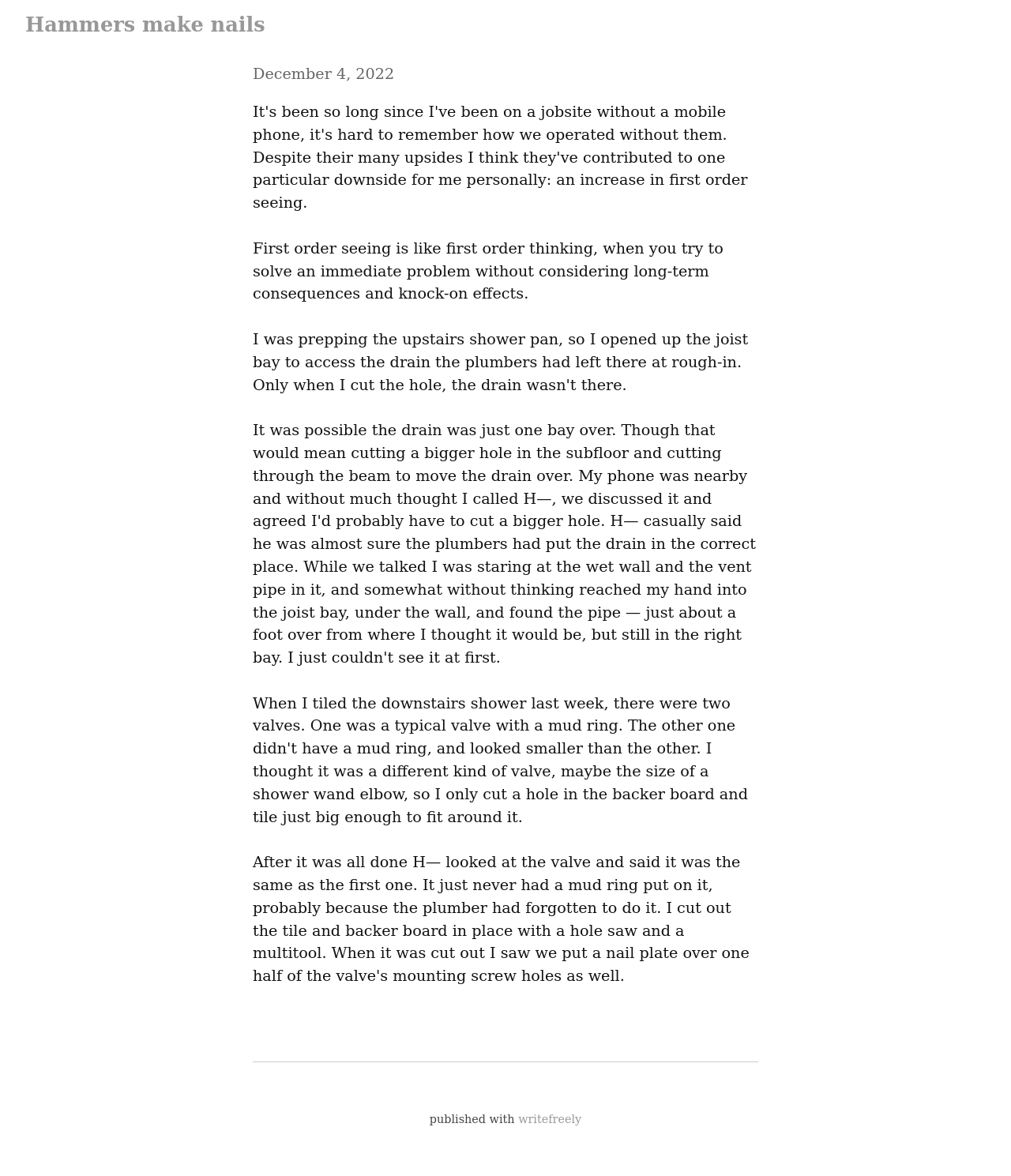Answer the question using only one word or a concise phrase: What is the platform used to publish the article?

writefreely